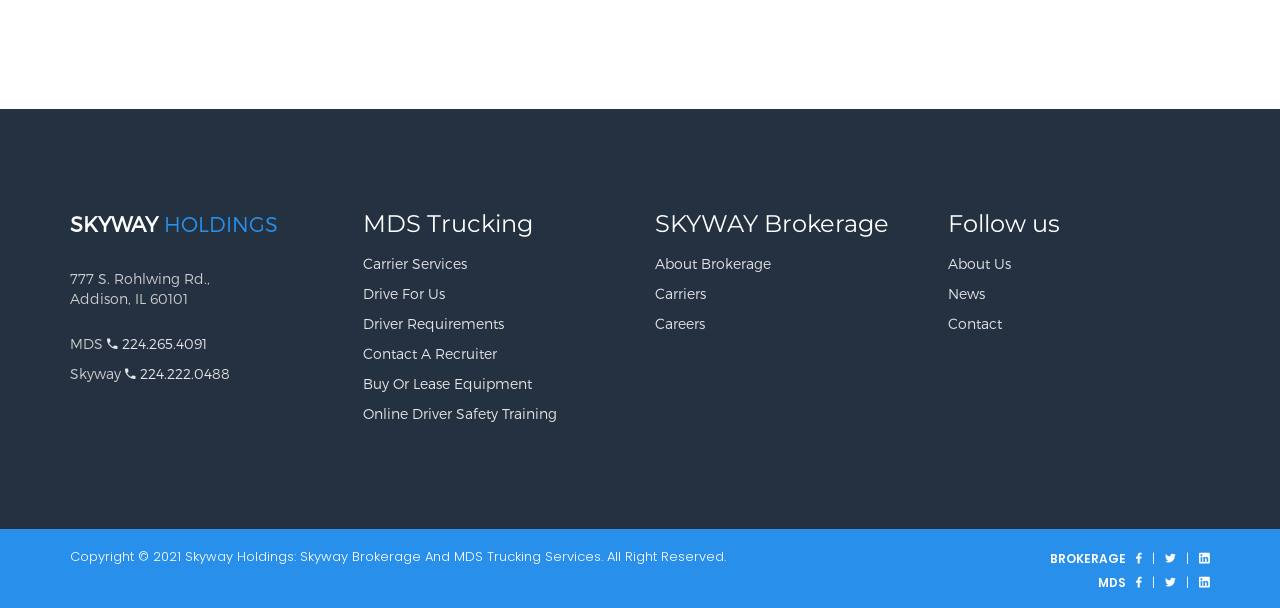Reply to the question with a single word or phrase:
What is the address of MDS Trucking?

777 S. Rohlwing Rd., Addison, IL 60101